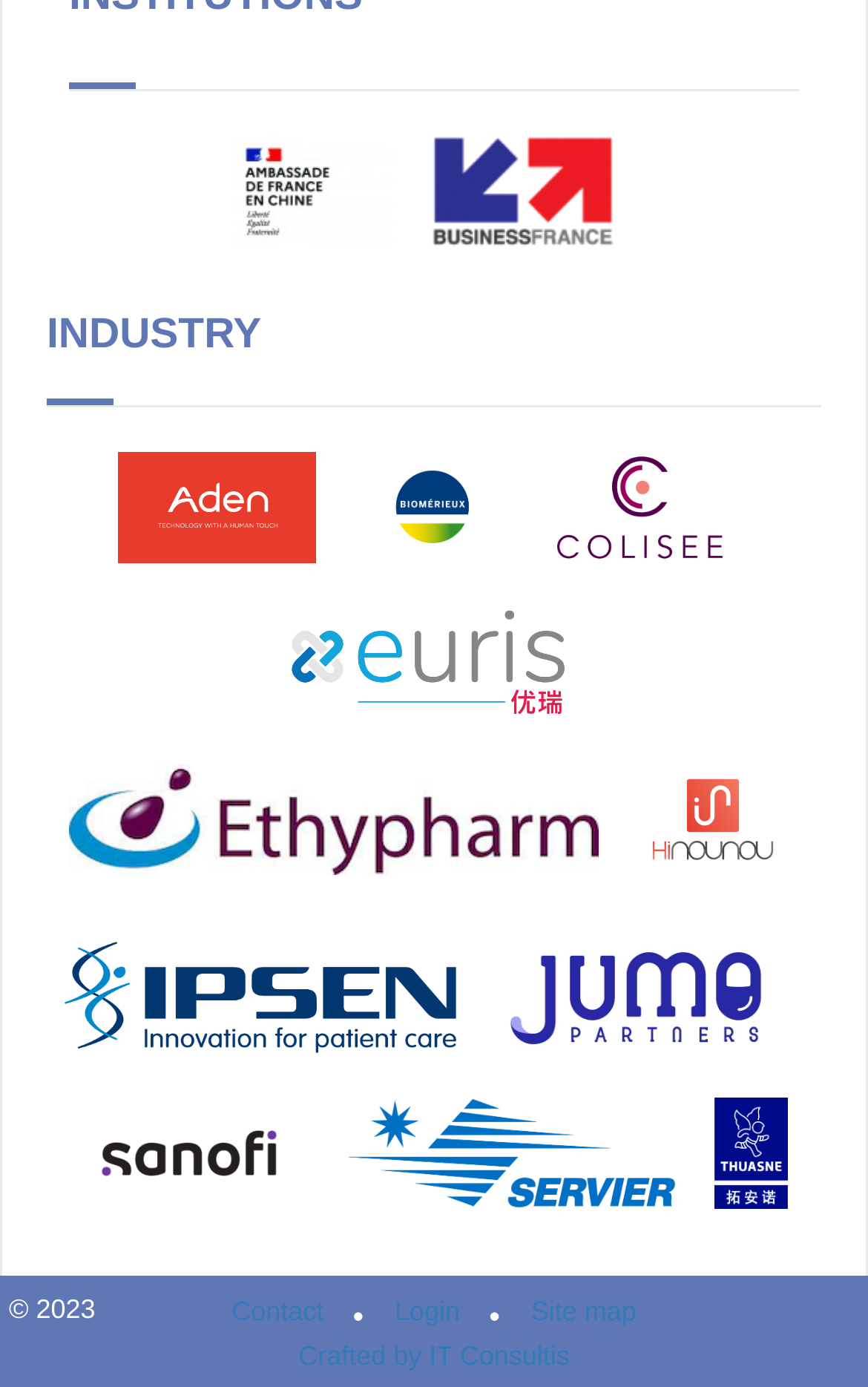What is the copyright year mentioned?
Look at the webpage screenshot and answer the question with a detailed explanation.

I found a StaticText element with the text '© 2023', which indicates the copyright year.